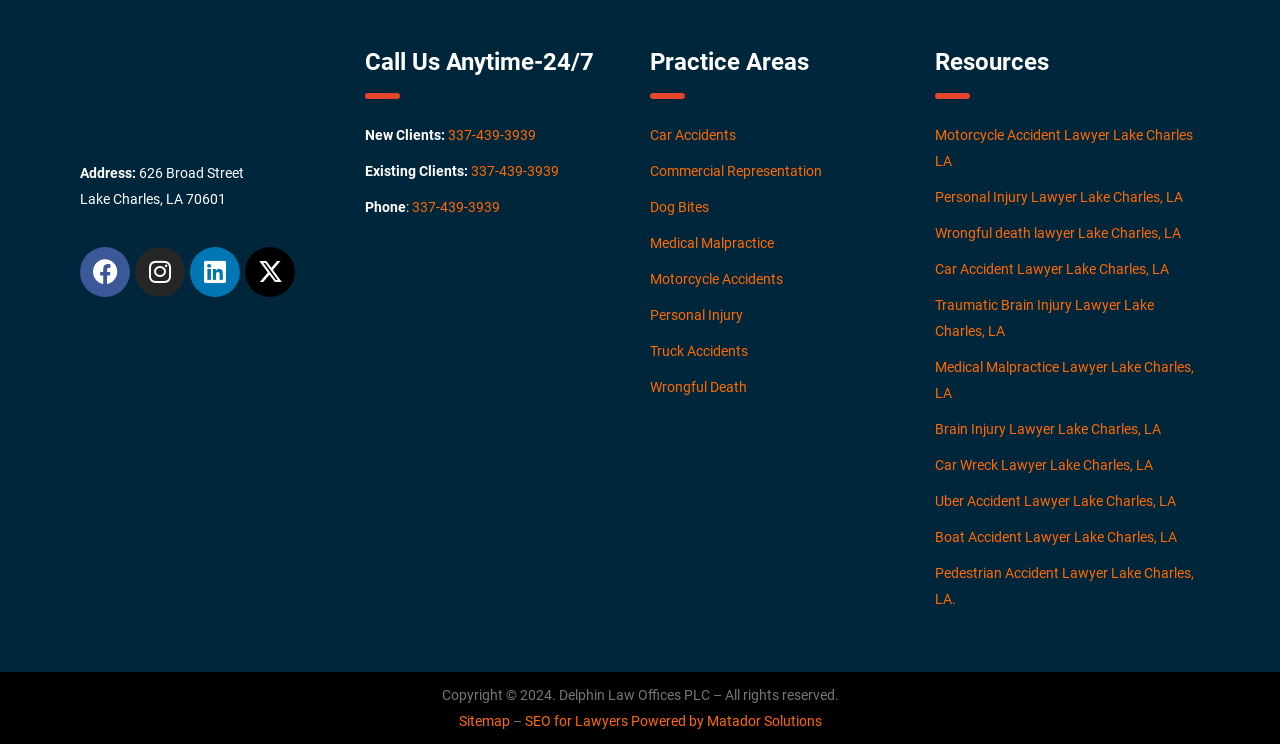Determine the bounding box coordinates for the area that needs to be clicked to fulfill this task: "Visit Facebook page". The coordinates must be given as four float numbers between 0 and 1, i.e., [left, top, right, bottom].

[0.062, 0.332, 0.102, 0.399]